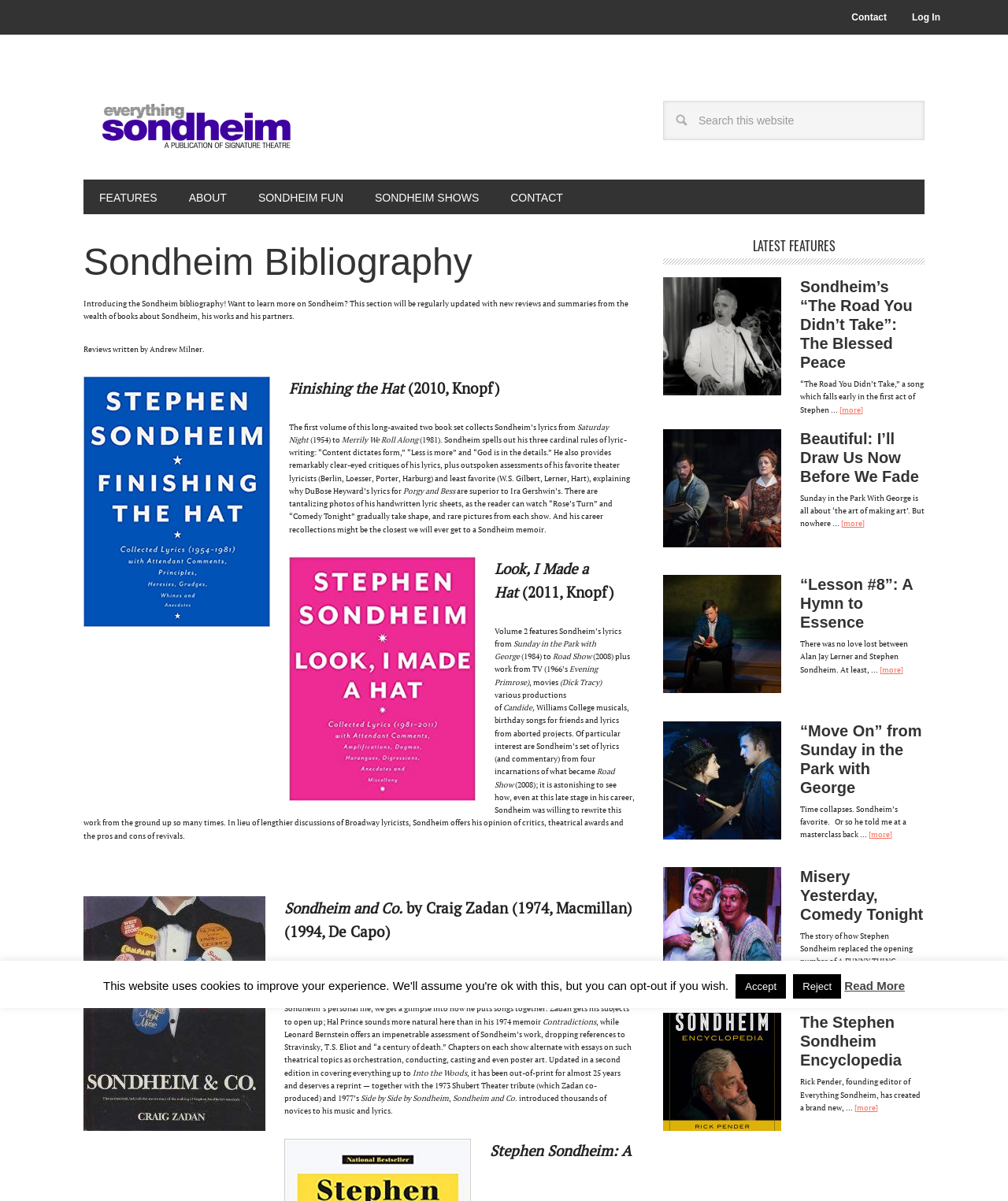Identify the bounding box coordinates of the part that should be clicked to carry out this instruction: "read about Sondheim bibliography".

[0.083, 0.199, 0.63, 0.237]